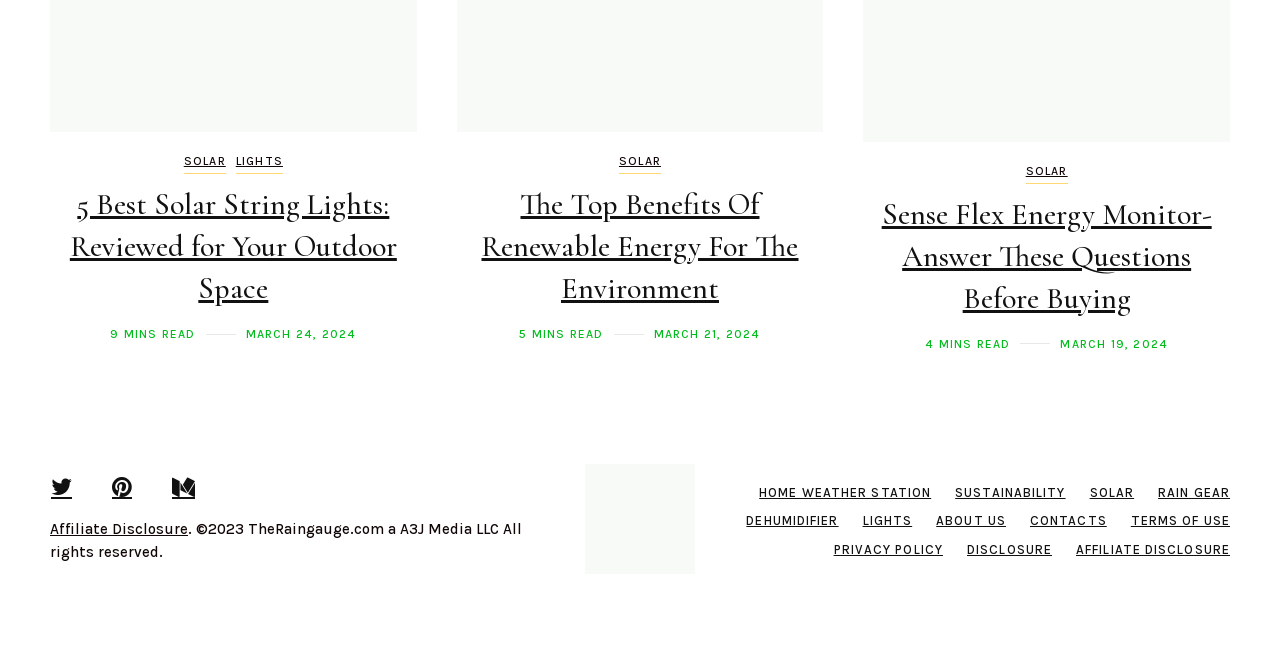Determine the bounding box coordinates of the region I should click to achieve the following instruction: "Click on SOLAR category". Ensure the bounding box coordinates are four float numbers between 0 and 1, i.e., [left, top, right, bottom].

[0.144, 0.232, 0.176, 0.265]